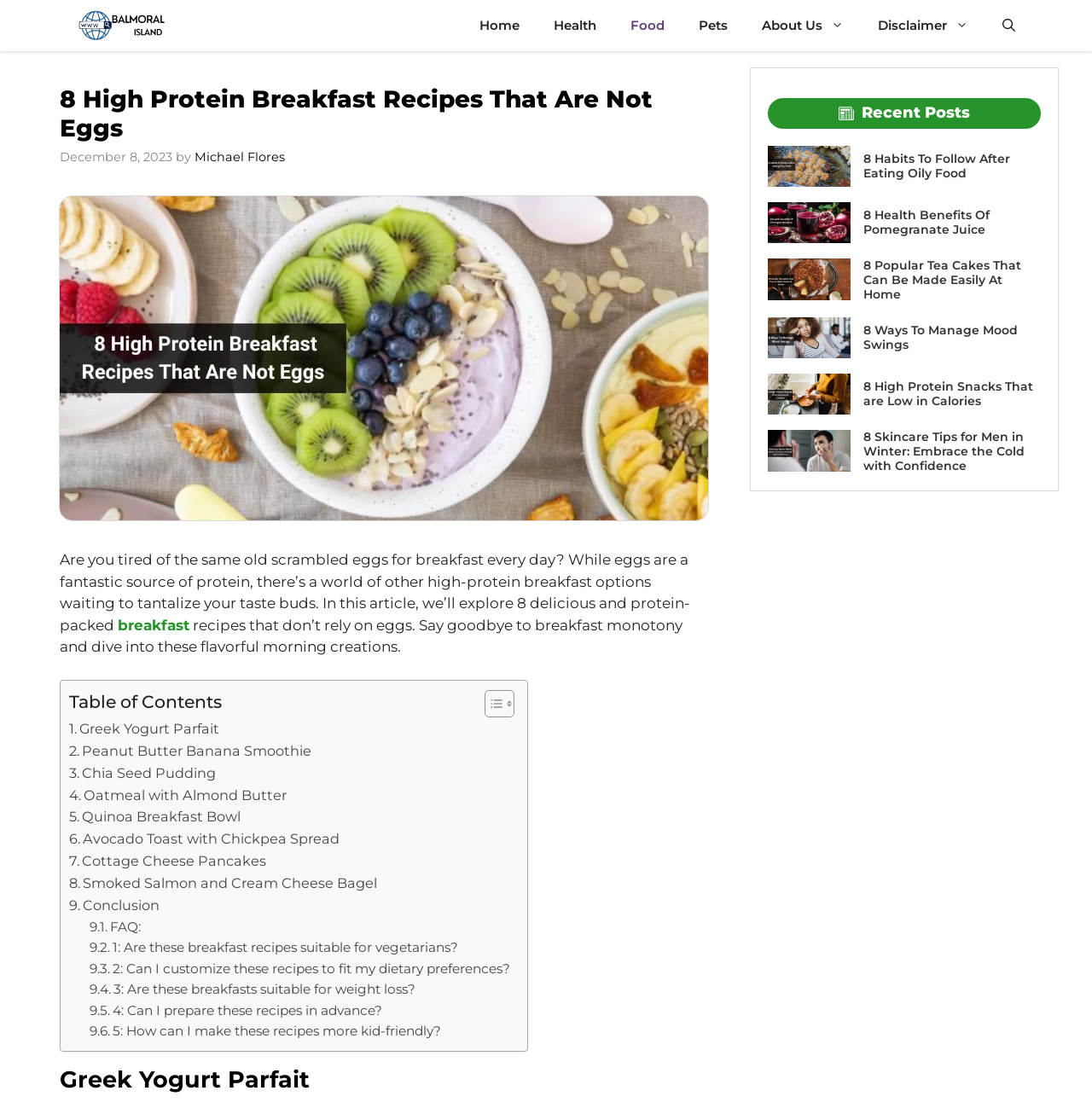Offer a detailed account of what is visible on the webpage.

This webpage is about high protein breakfast recipes that are not eggs. At the top, there is a navigation bar with links to different sections of the website, including "Home", "Health", "Food", "Pets", and "About Us". Below the navigation bar, there is a header section with a title "8 High Protein Breakfast Recipes That Are Not Eggs" and a subtitle "Are you tired of the same old scrambled eggs for breakfast every day? While eggs are a fantastic source of protein, there's a world of other high-protein breakfast options waiting to tantalize your taste buds."

Below the header section, there is a table of contents with links to different sections of the article, including recipes for Greek yogurt parfait, peanut butter banana smoothie, and chia seed pudding. The article also includes a section with frequently asked questions and answers.

On the right side of the page, there is a complementary section with a heading "Recent Posts" and a list of links to other articles, including "8 Habits To Follow After Eating Oily Food", "8 Health Benefits Of Pomegranate Juice", and "8 Popular Tea Cakes That Can Be Made Easily At Home". Each link is accompanied by a small image.

The webpage has a total of 8 links to different breakfast recipes, 5 links to other articles in the "Recent Posts" section, and 7 images, including a header image and 6 small images accompanying the links in the "Recent Posts" section.